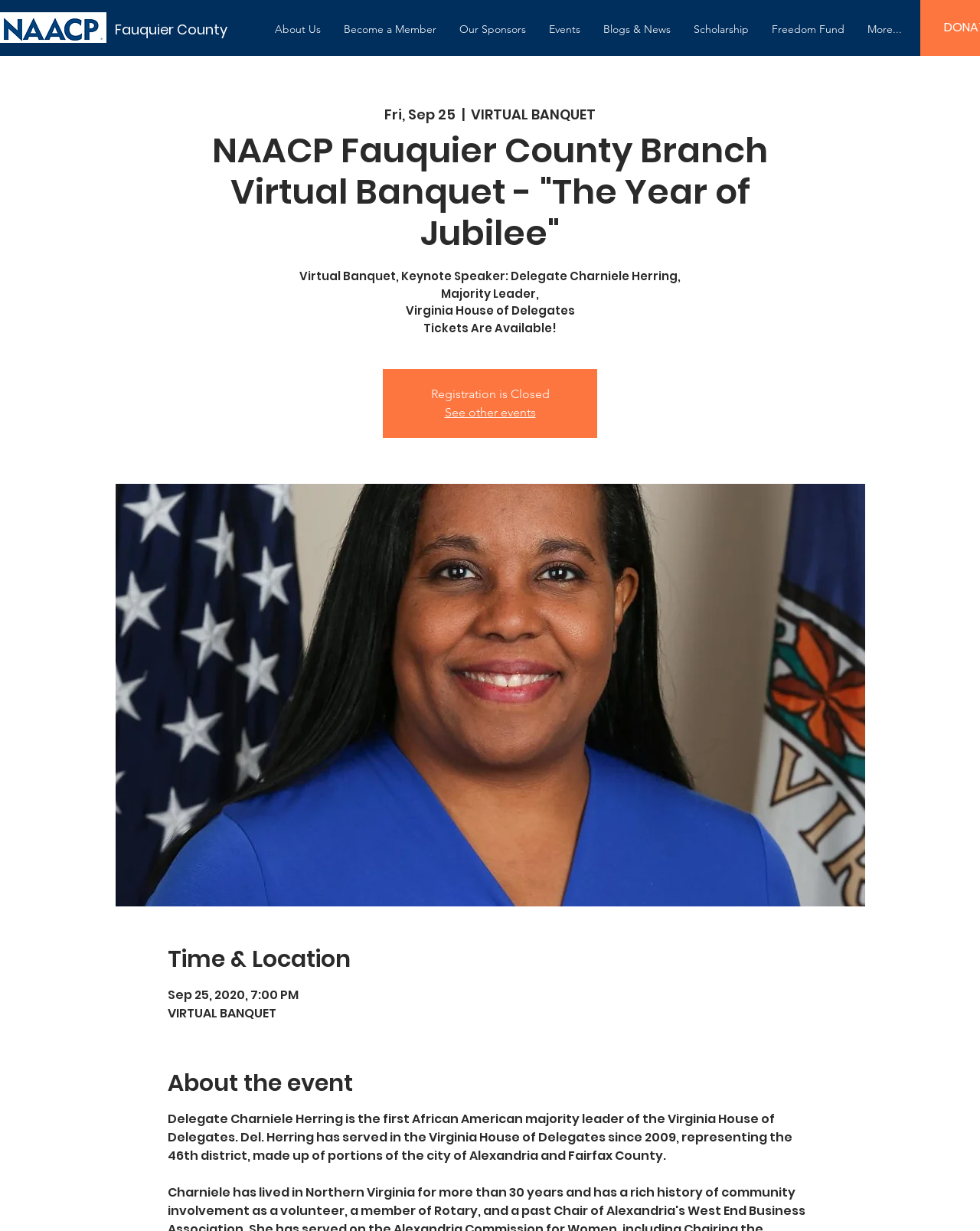Find the bounding box coordinates of the clickable element required to execute the following instruction: "Read about 'Delegate Charniele Herring'". Provide the coordinates as four float numbers between 0 and 1, i.e., [left, top, right, bottom].

[0.171, 0.902, 0.808, 0.946]